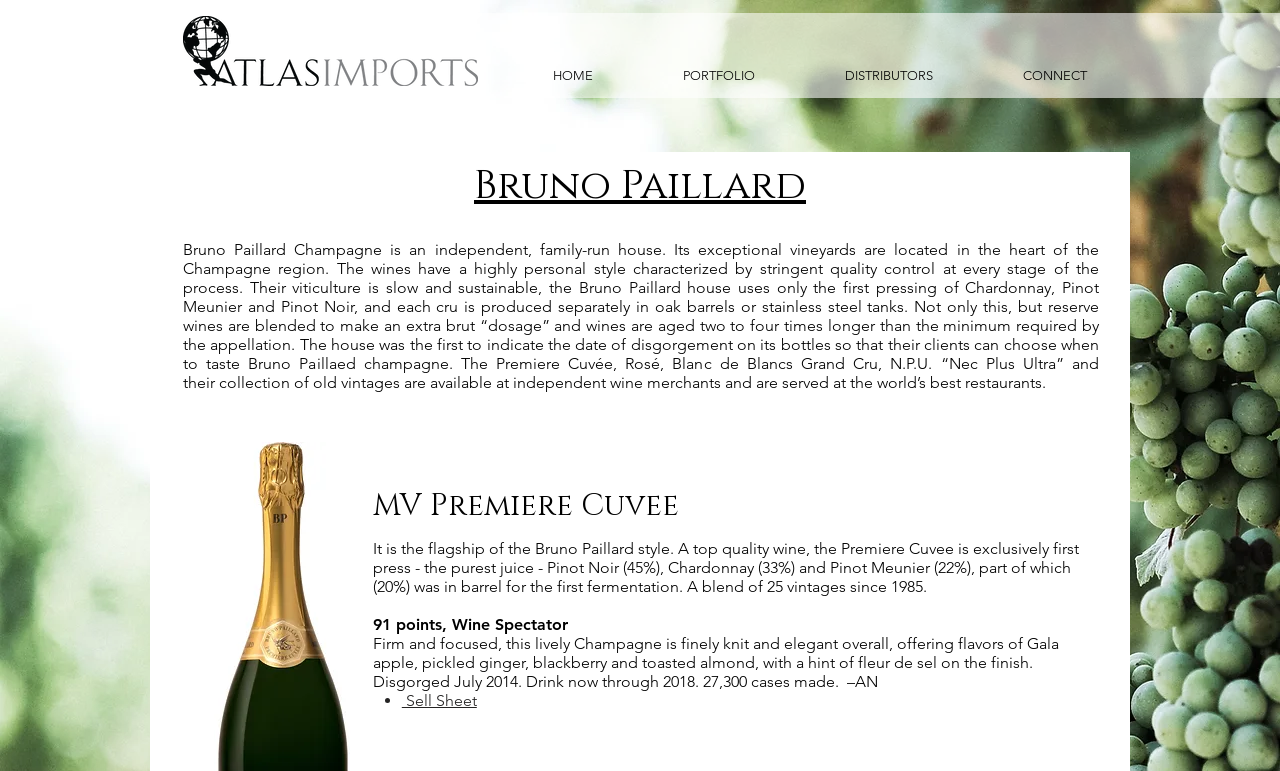What is the flagship wine of Bruno Paillard?
Use the information from the screenshot to give a comprehensive response to the question.

From the webpage content, specifically the StaticText element with the text 'MV Premiere Cuvee', it is evident that MV Premiere Cuvee is the flagship wine of Bruno Paillard.